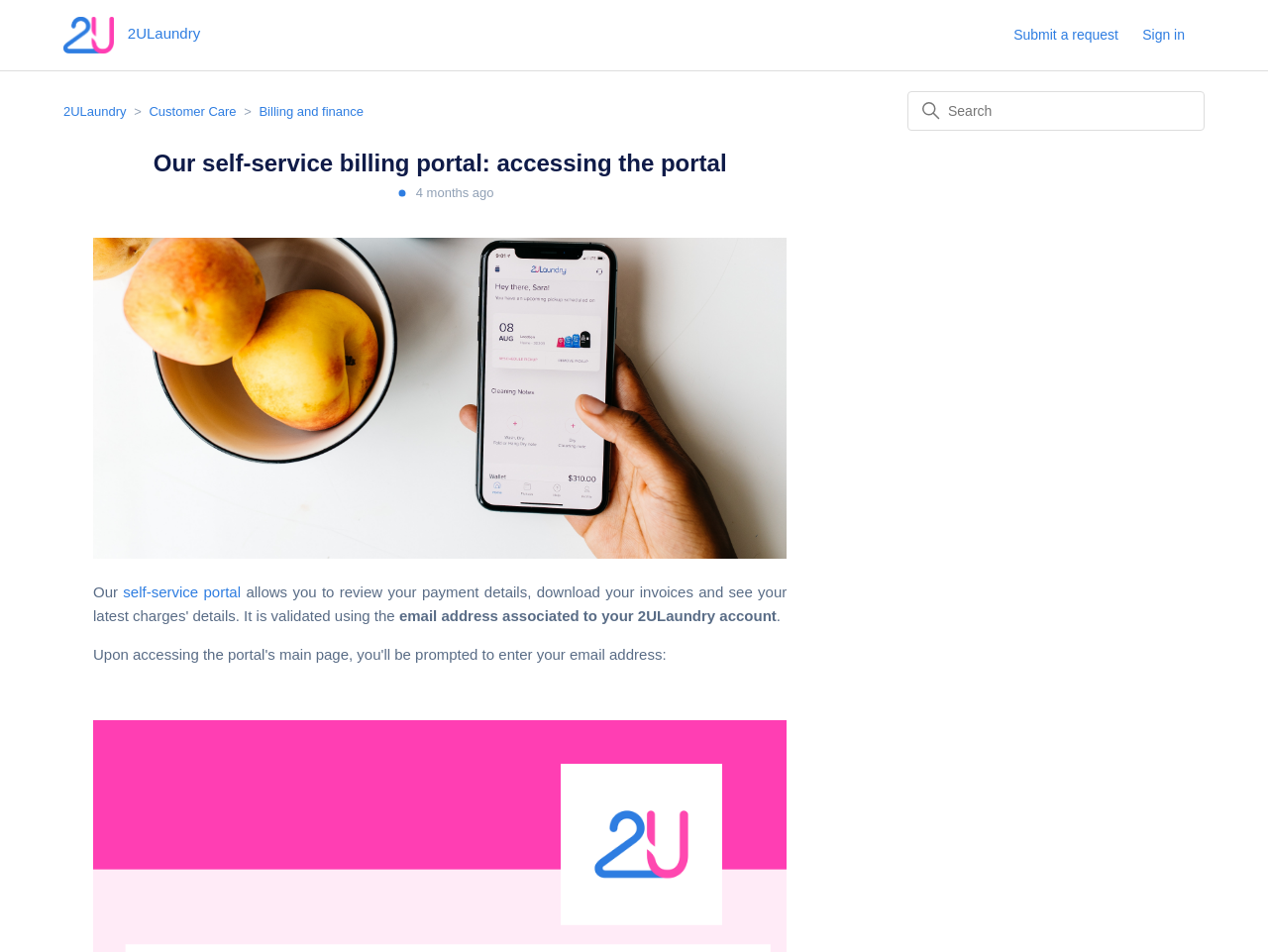Given the description: "Creative Work", determine the bounding box coordinates of the UI element. The coordinates should be formatted as four float numbers between 0 and 1, [left, top, right, bottom].

None